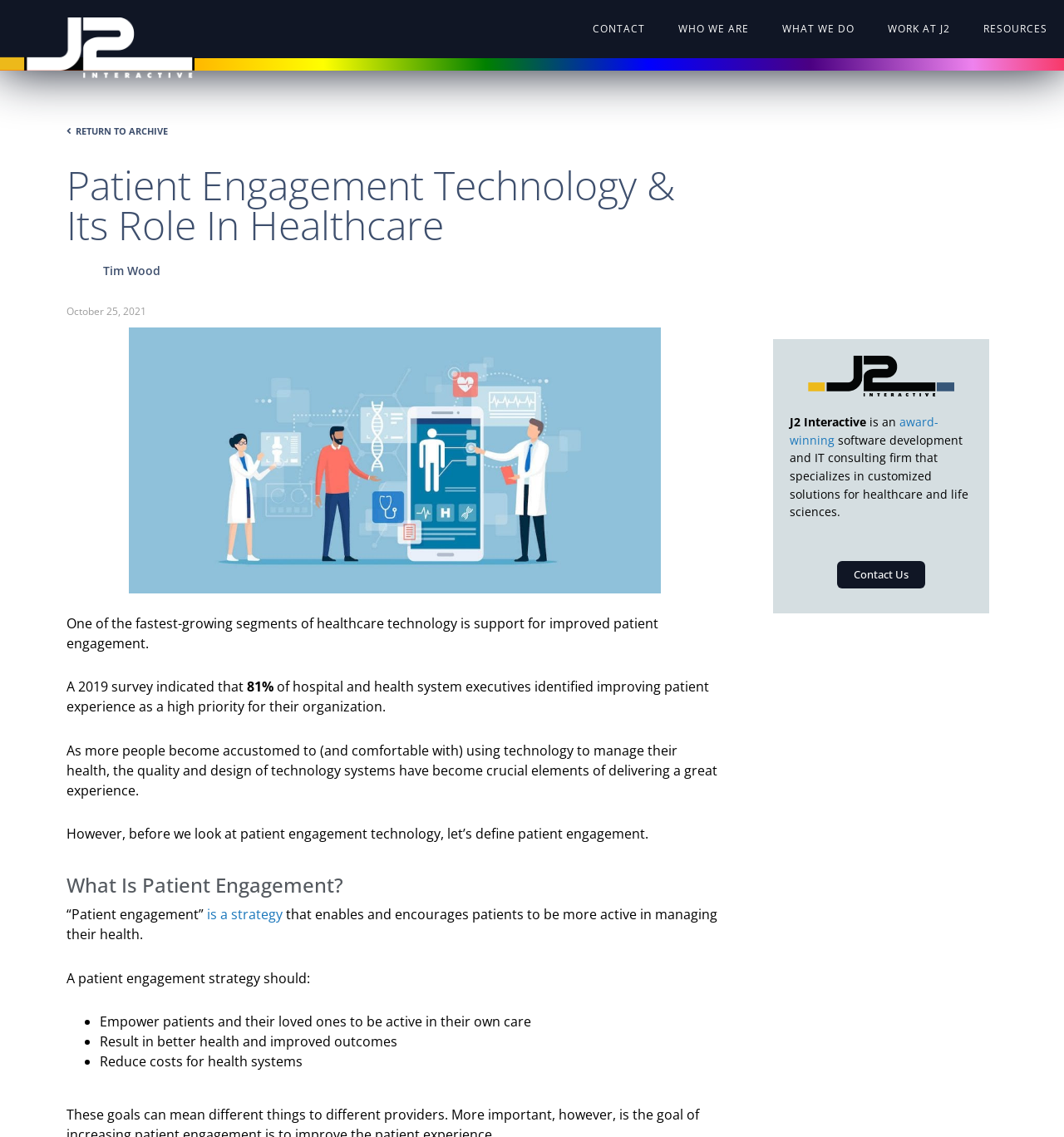Could you highlight the region that needs to be clicked to execute the instruction: "View the 'Patient Engagement Technology & Its Role In Healthcare' heading"?

[0.062, 0.145, 0.68, 0.216]